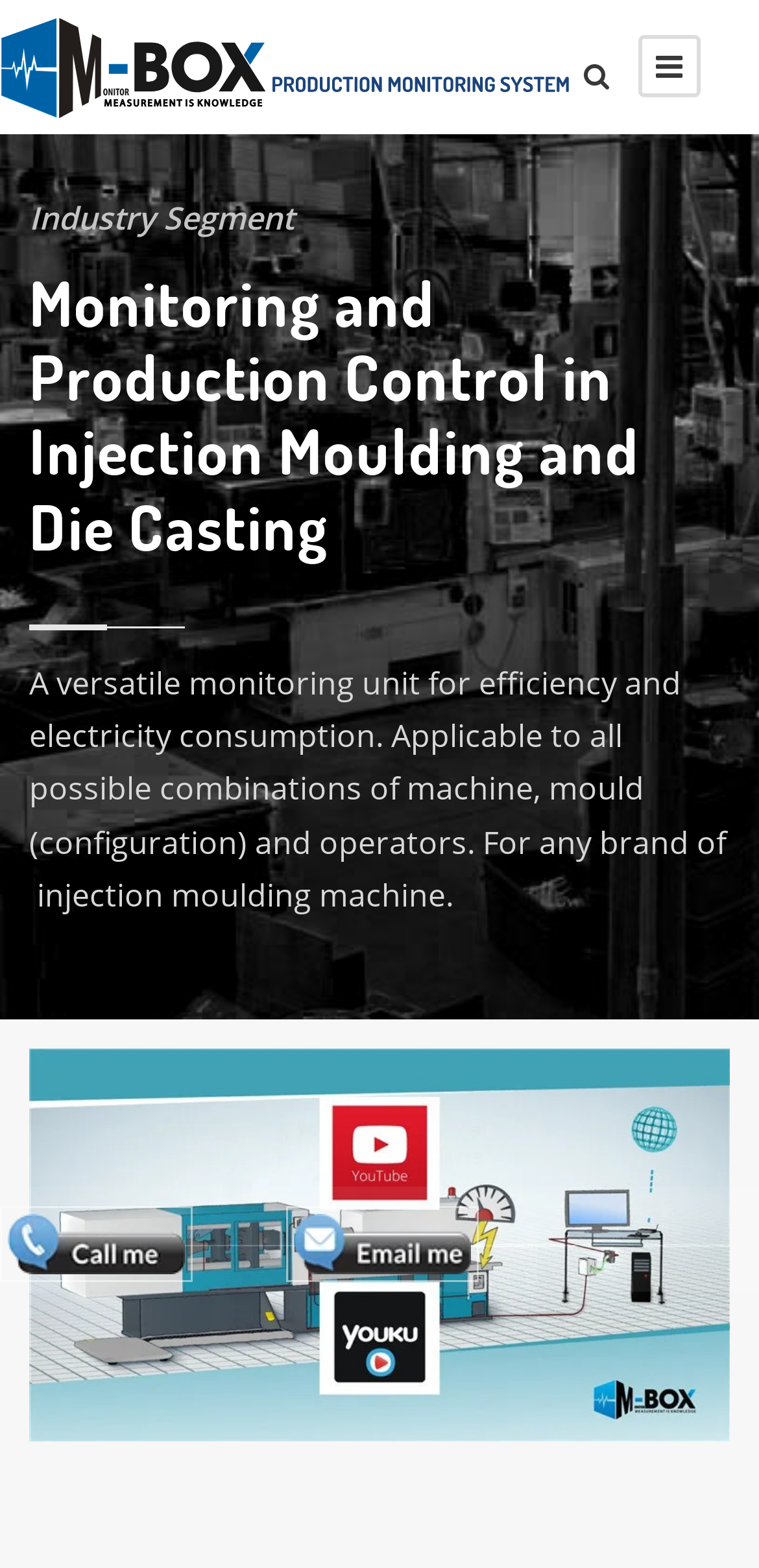What is the main purpose of the monitoring unit?
Please answer the question with as much detail as possible using the screenshot.

The main purpose of the monitoring unit is mentioned in the static text, which states that it is 'a versatile monitoring unit for efficiency and electricity consumption'. This text is located below the main heading and above the images.